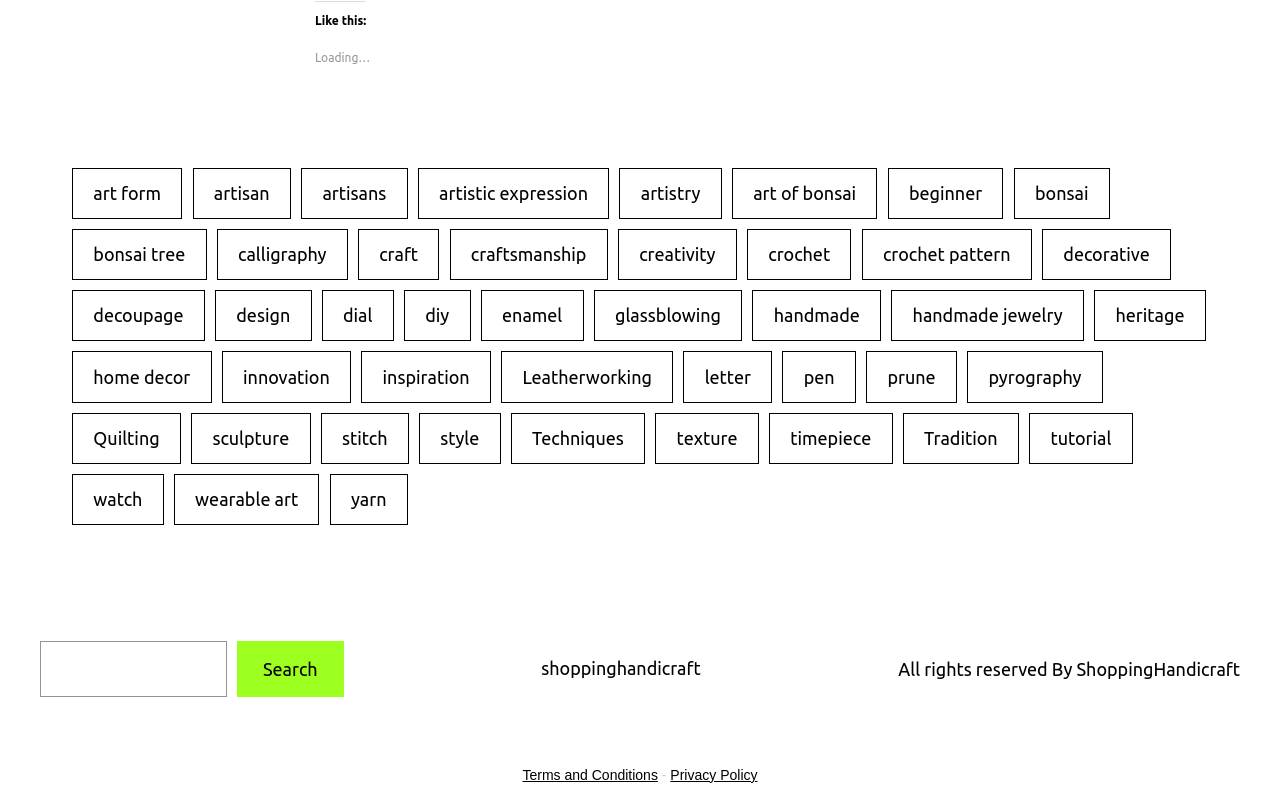How many items are related to 'handmade jewelry'? From the image, respond with a single word or brief phrase.

75